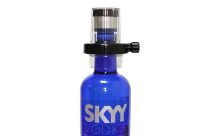Analyze the image and describe all key details you can observe.

The image showcases a security device specifically designed for liquor bottles, prominently featuring a blue SKYY Vodka bottle. This anti-theft bottle lock is engineered to provide effective protection against theft in retail settings. The lock appears to be adjustable, ensuring a universal fit around various bottle neck sizes. By encasing the top of the bottle, this innovative security mechanism not only prevents unauthorized access but also allows for the integration of RF or AM technology, which alerts store personnel if an attempt is made to exit with the bottle without proper checkout. This device exemplifies a modern solution to retail security challenges, particularly for high-value items such as spirits.